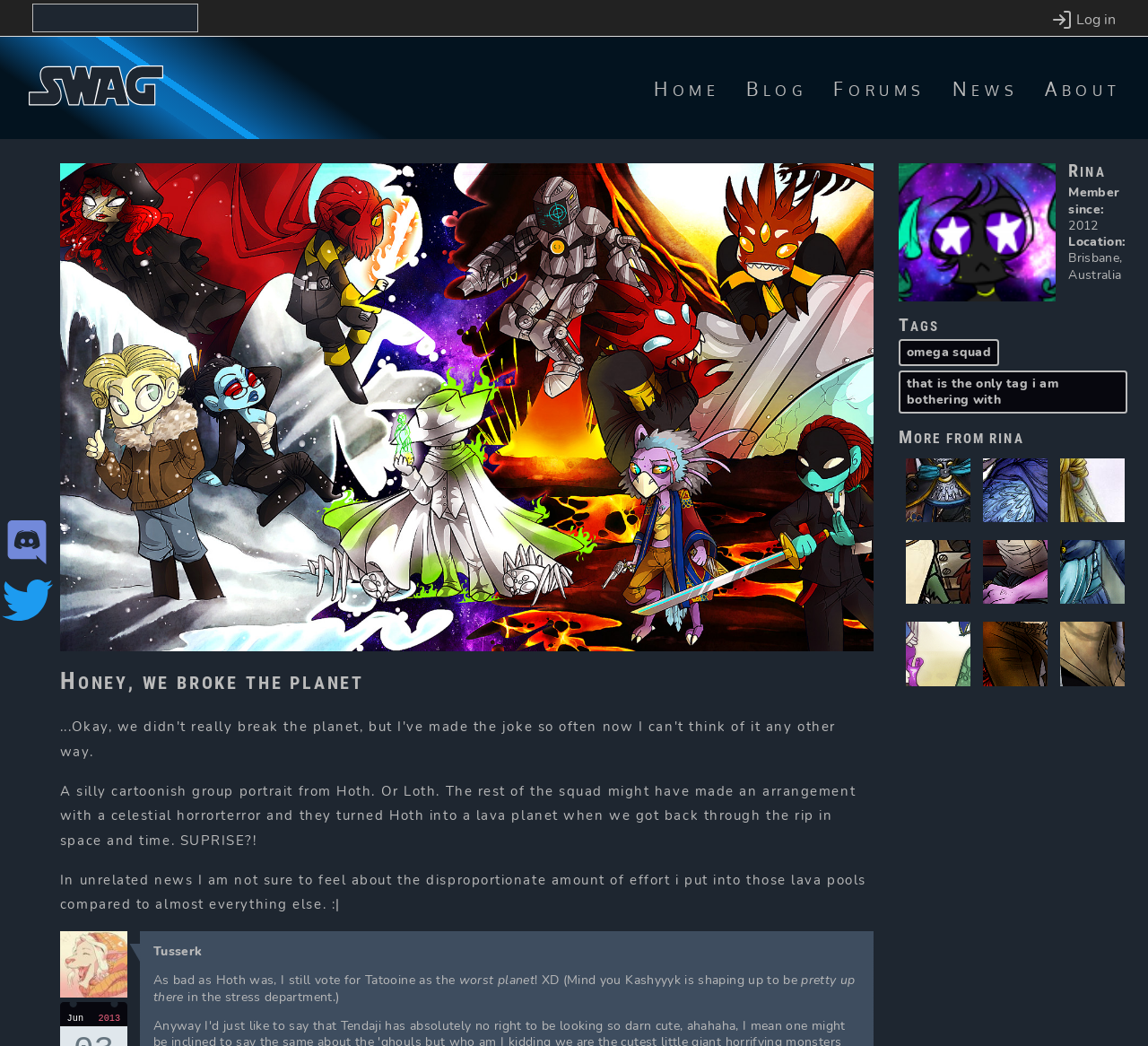What is the theme of the group portrait?
Using the visual information, respond with a single word or phrase.

Star Wars